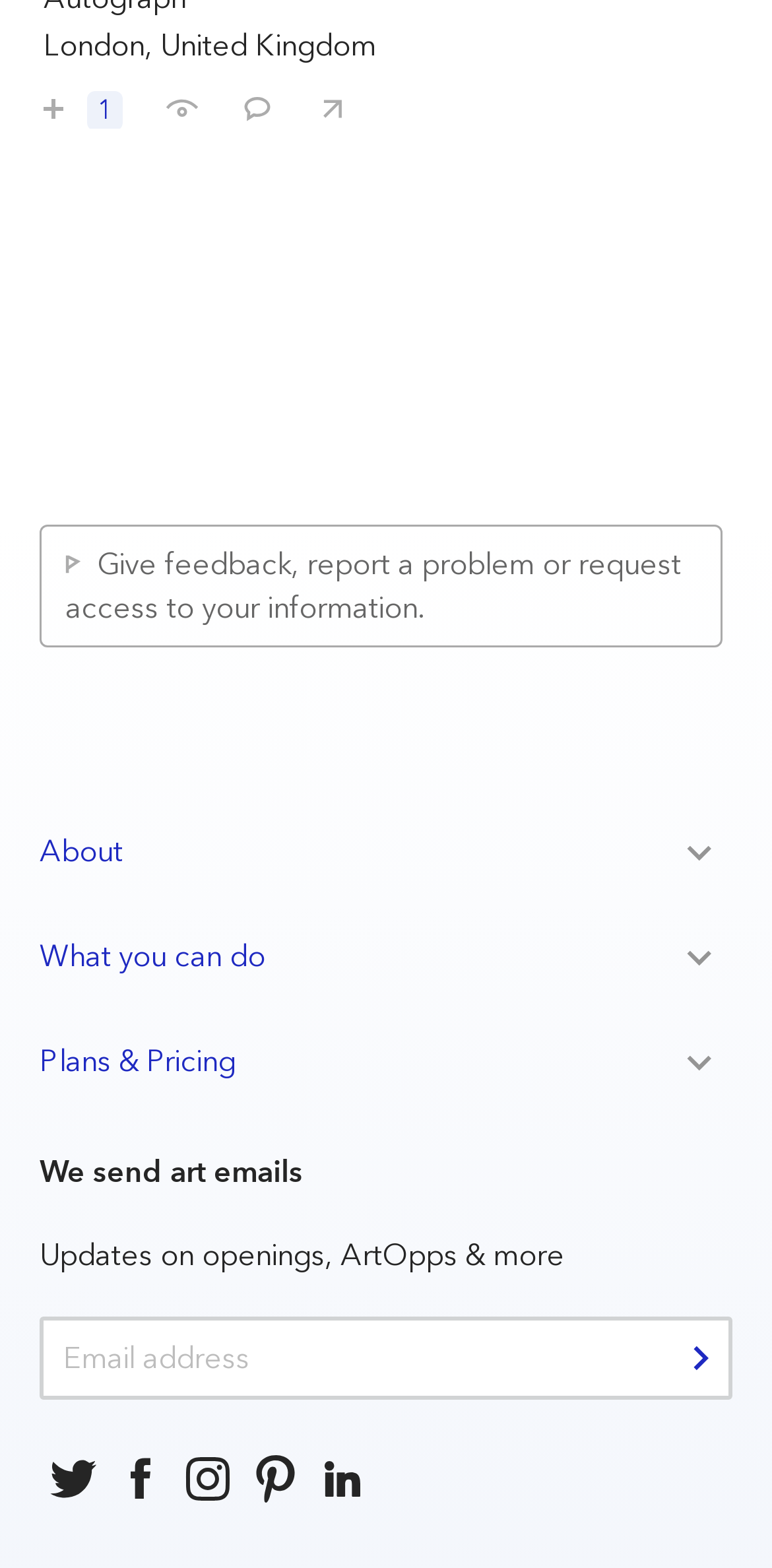Pinpoint the bounding box coordinates of the element to be clicked to execute the instruction: "Submit email address".

[0.864, 0.842, 0.918, 0.89]